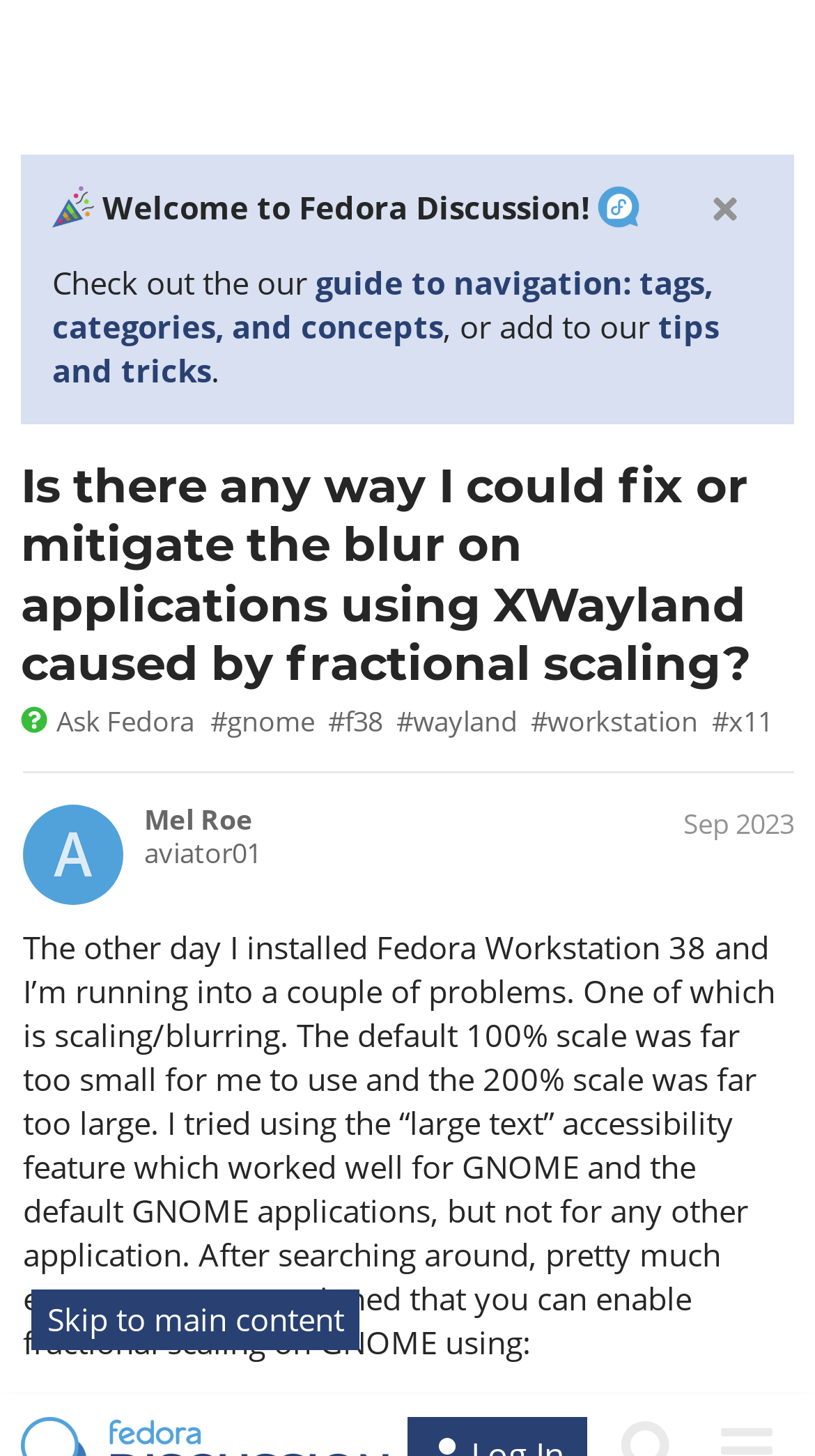Identify the bounding box coordinates for the region of the element that should be clicked to carry out the instruction: "Click the 'This post has 1 reply' button". The bounding box coordinates should be four float numbers between 0 and 1, i.e., [left, top, right, bottom].

[0.028, 0.186, 0.171, 0.236]